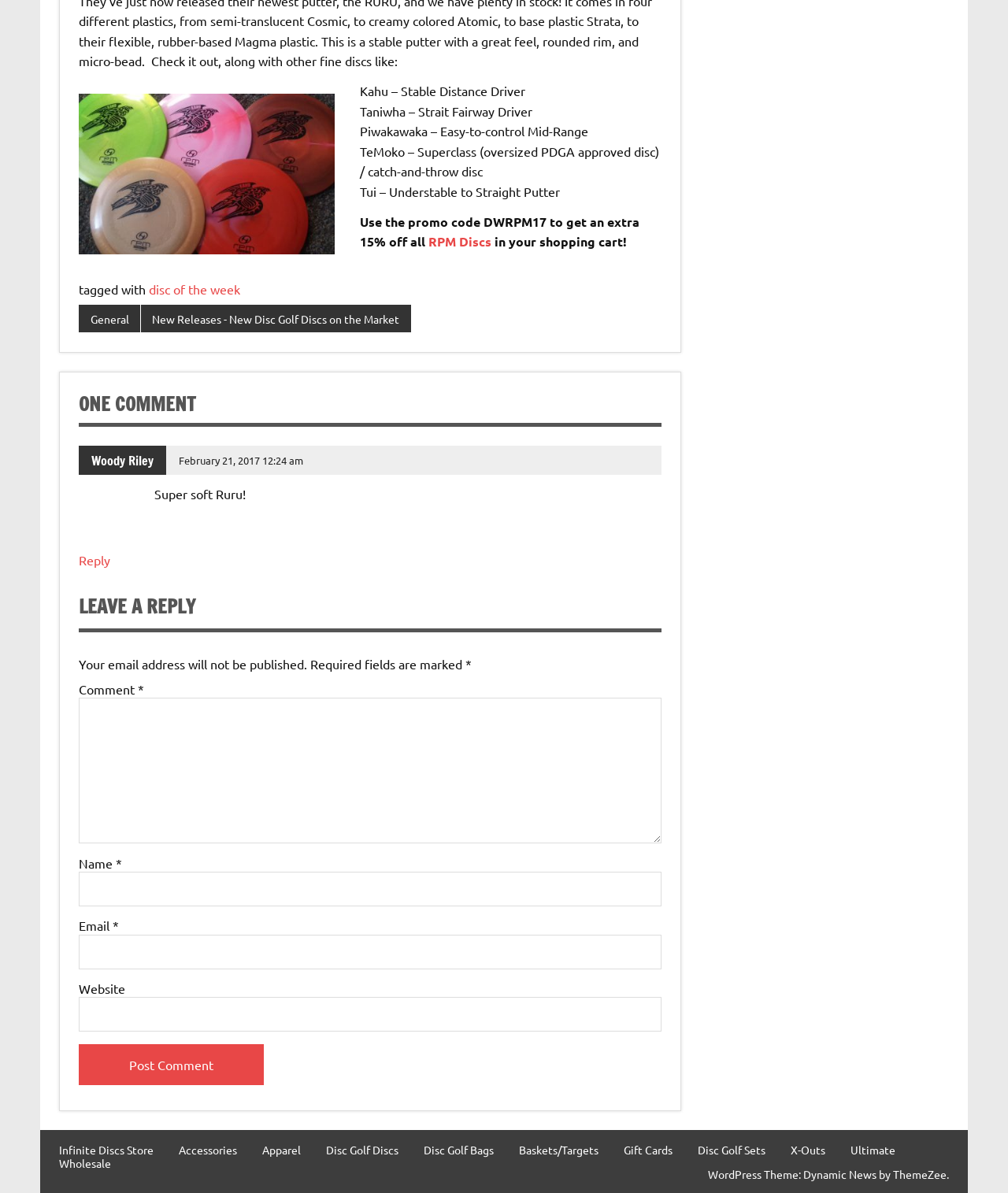Based on what you see in the screenshot, provide a thorough answer to this question: What is the name of the disc golf disc brand?

I found the answer by looking at the link 'RPM Discs' with the bounding box coordinates [0.425, 0.196, 0.488, 0.209]. This link is likely to be the brand name of the disc golf discs being discussed on the webpage.